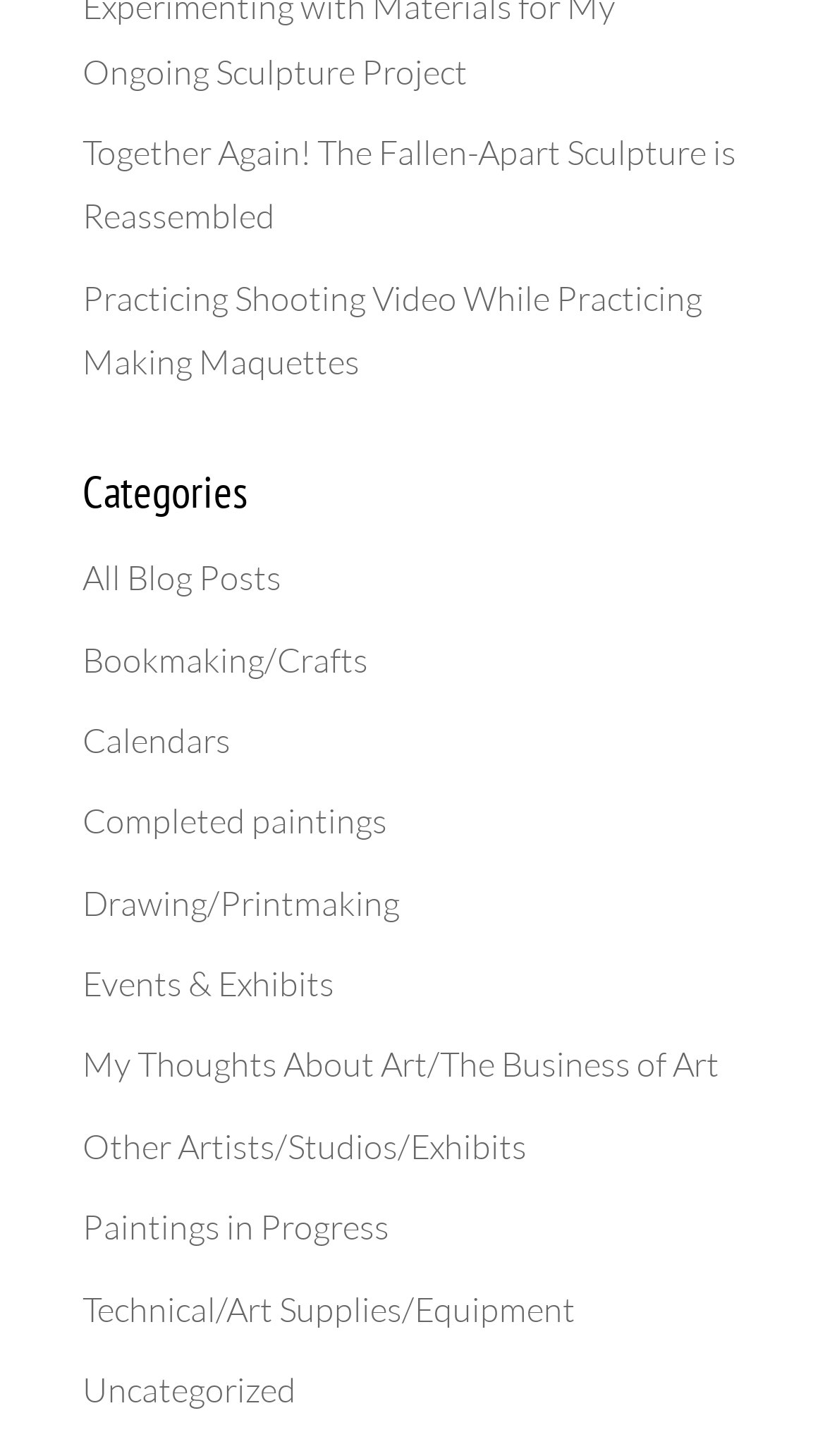Please identify the bounding box coordinates of the element I need to click to follow this instruction: "learn about events and exhibits".

[0.1, 0.661, 0.405, 0.69]